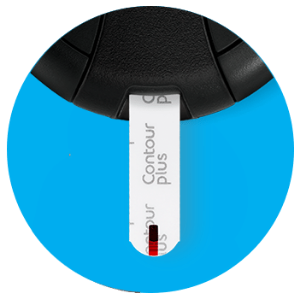Elaborate on the details you observe in the image.

The image features a close-up view of a CONTOUR PLUS blood glucose testing device, showcasing a test strip that is inserted into the reader. The strip, clearly marked with the "Contour Plus" branding, extends from the device and is positioned against a vibrant blue background. A small red indicator on the strip suggests readiness for testing or that a blood sample is needed, highlighting the device's functionality. This visual representation underscores the simplicity and user-friendly design that the CONTOUR PLUS system is known for, providing an intuitive experience for individuals managing their blood glucose levels.